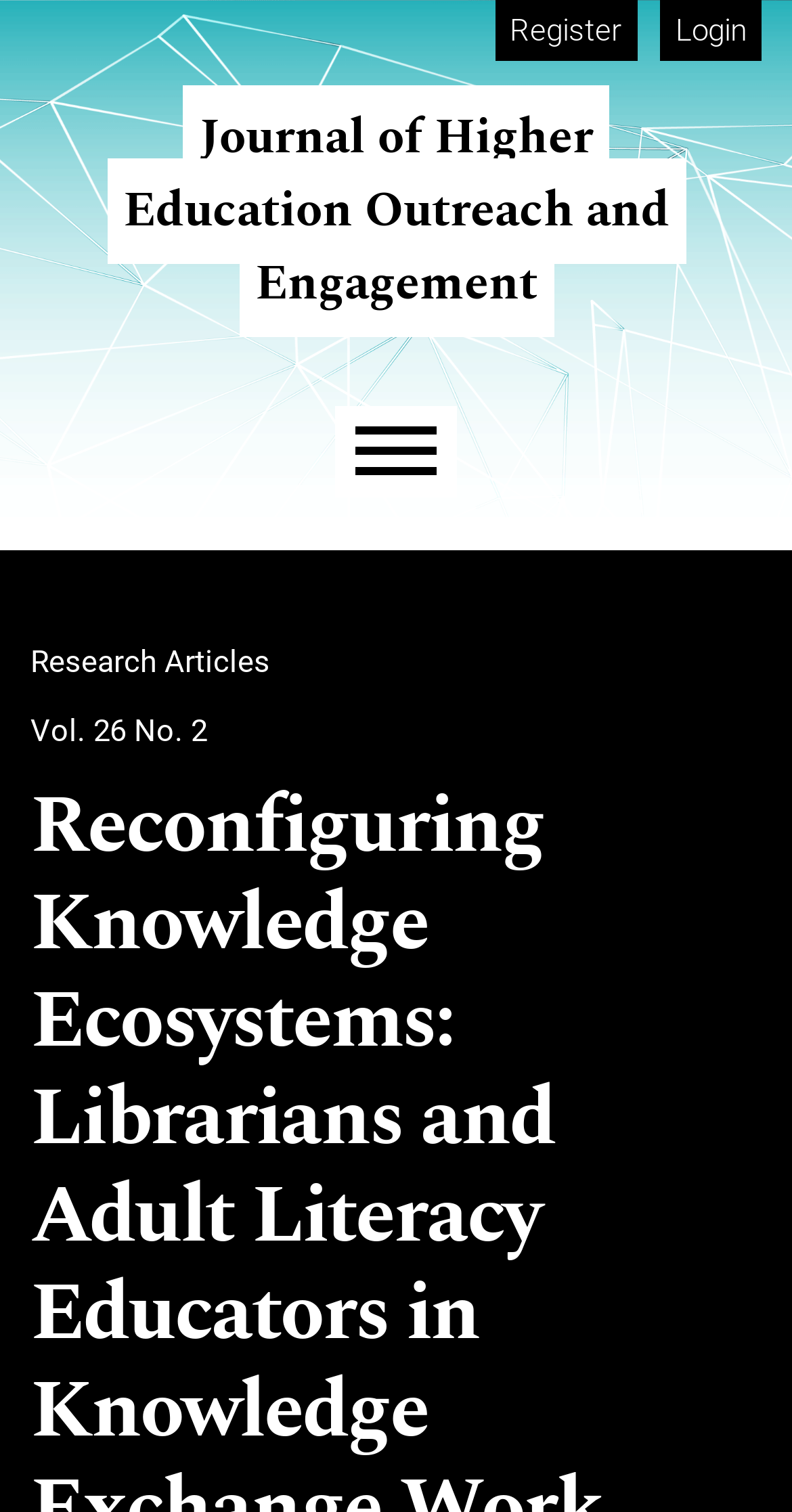What is the function of the 'Menu' button?
From the image, provide a succinct answer in one word or a short phrase.

To show/hide menu